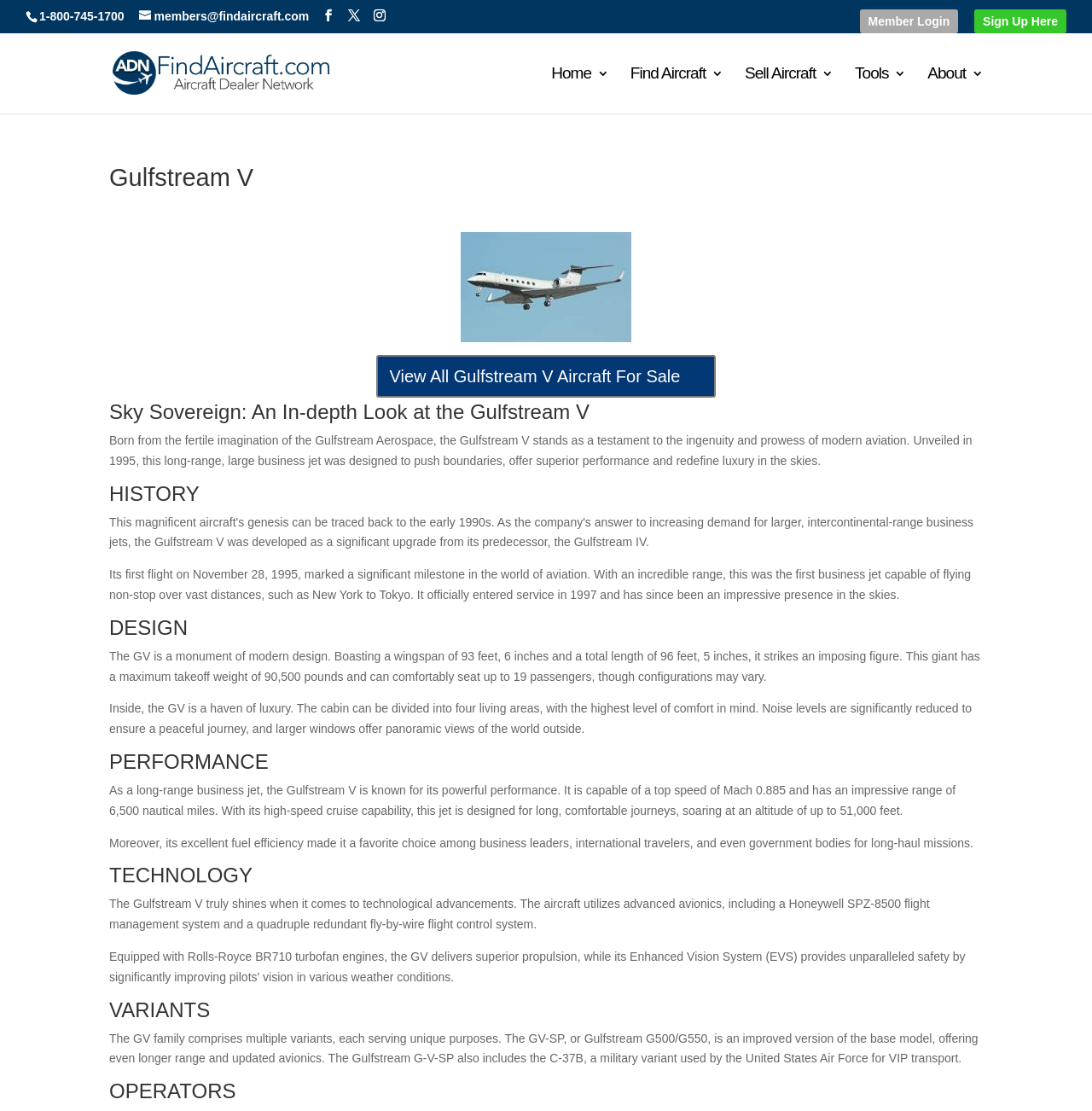Please specify the bounding box coordinates of the area that should be clicked to accomplish the following instruction: "Call the phone number". The coordinates should consist of four float numbers between 0 and 1, i.e., [left, top, right, bottom].

[0.036, 0.008, 0.114, 0.02]